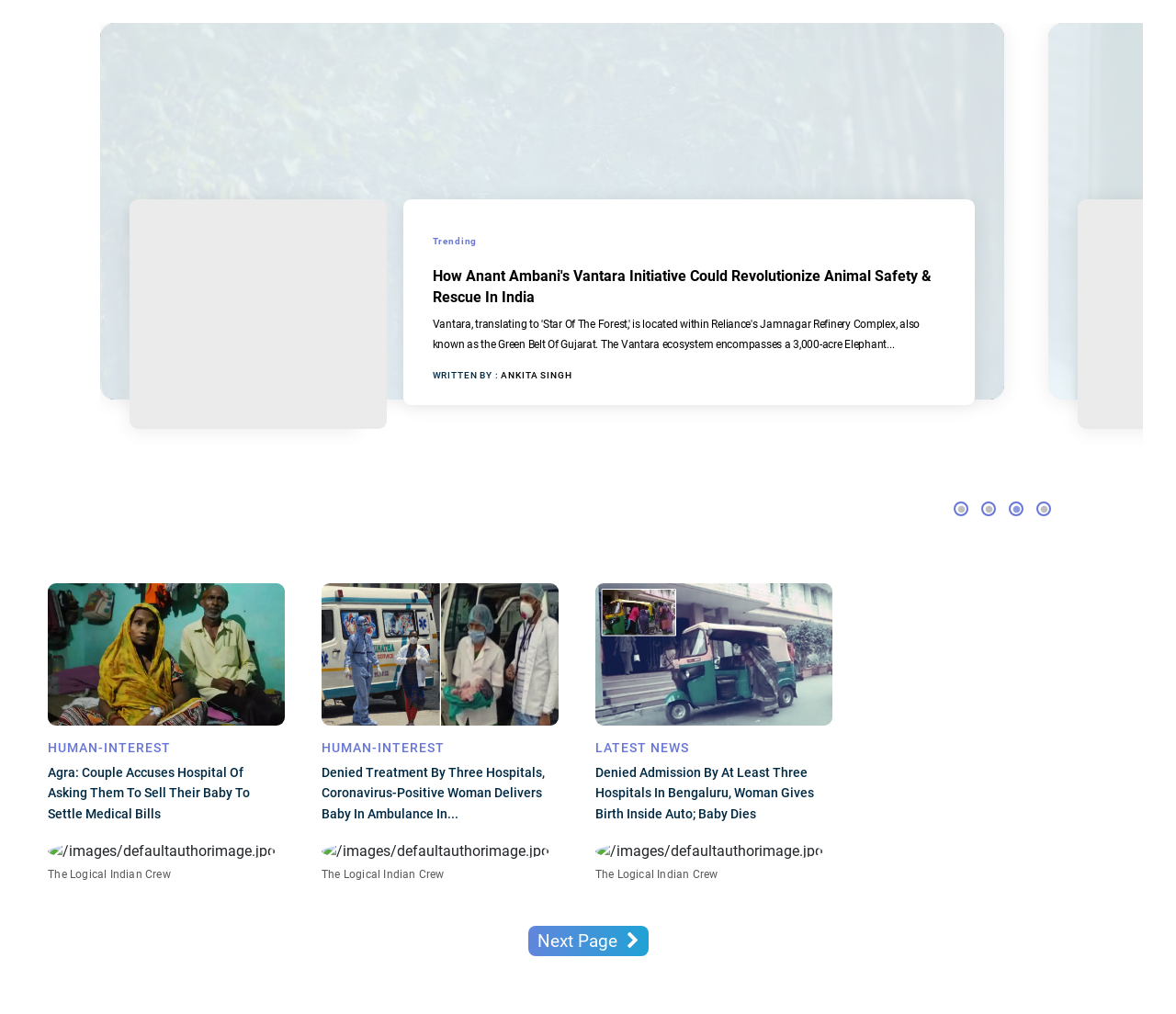What is the category of the third article?
Using the image, provide a concise answer in one word or a short phrase.

LATEST NEWS